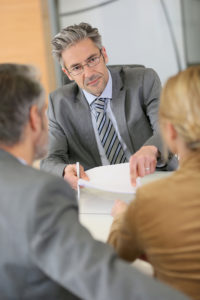Describe the image thoroughly, including all noticeable details.

A professional lawyer engages with a couple in a consultation setting, demonstrating a focused discussion regarding estate planning. The lawyer, dressed in a tailored gray suit with a striped tie, sits across from them at a table, pointing to documents that appear relevant to their conversation. The couple, representing potential clients, listens attentively as the lawyer lays out important information. This scene underscores the critical role of legal guidance in establishing a trust, highlighting the importance of clear communication and professional expertise in navigating the complexities of estate planning.